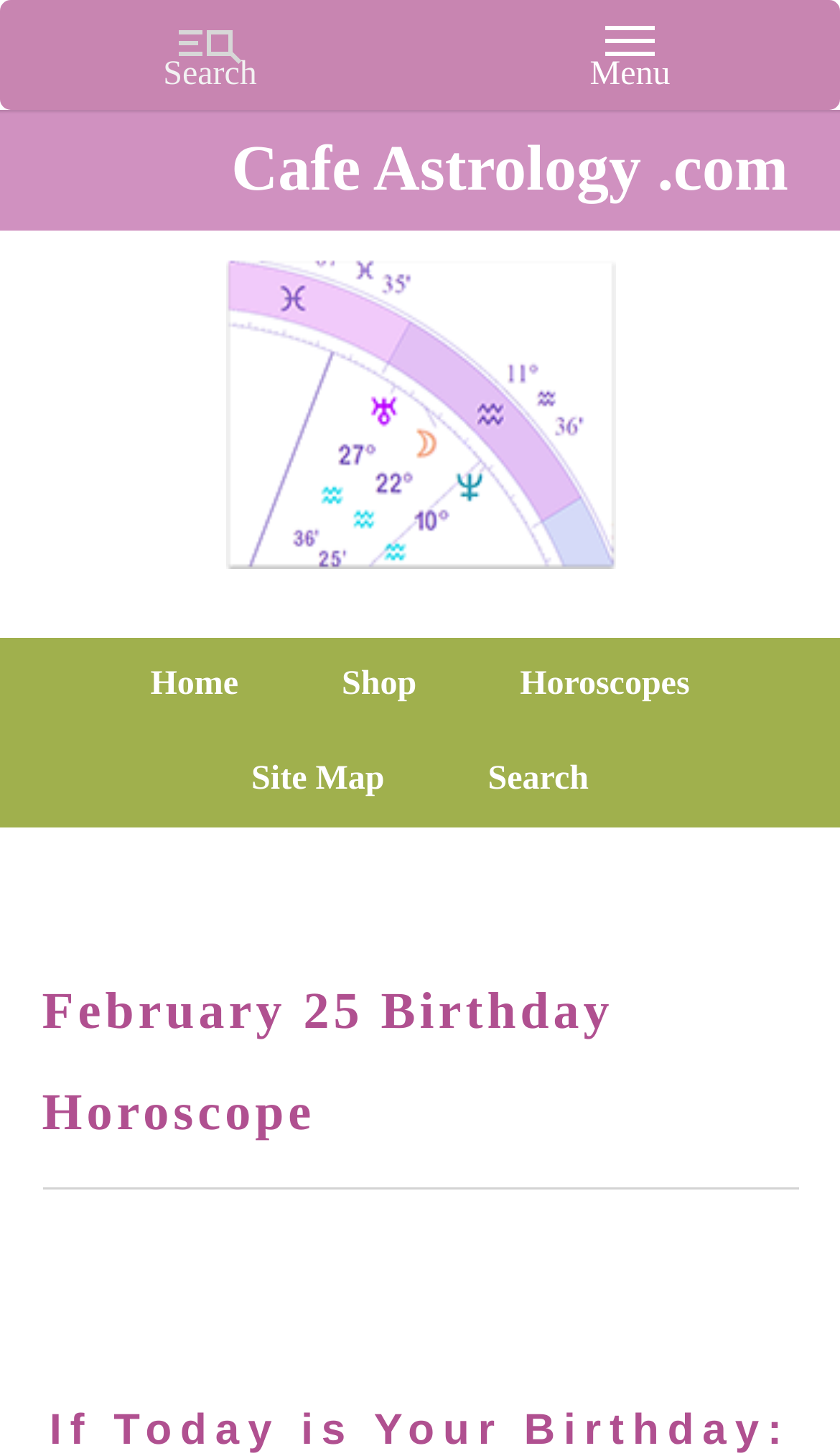What is the website's name?
Please provide a single word or phrase in response based on the screenshot.

Cafe Astrology.com